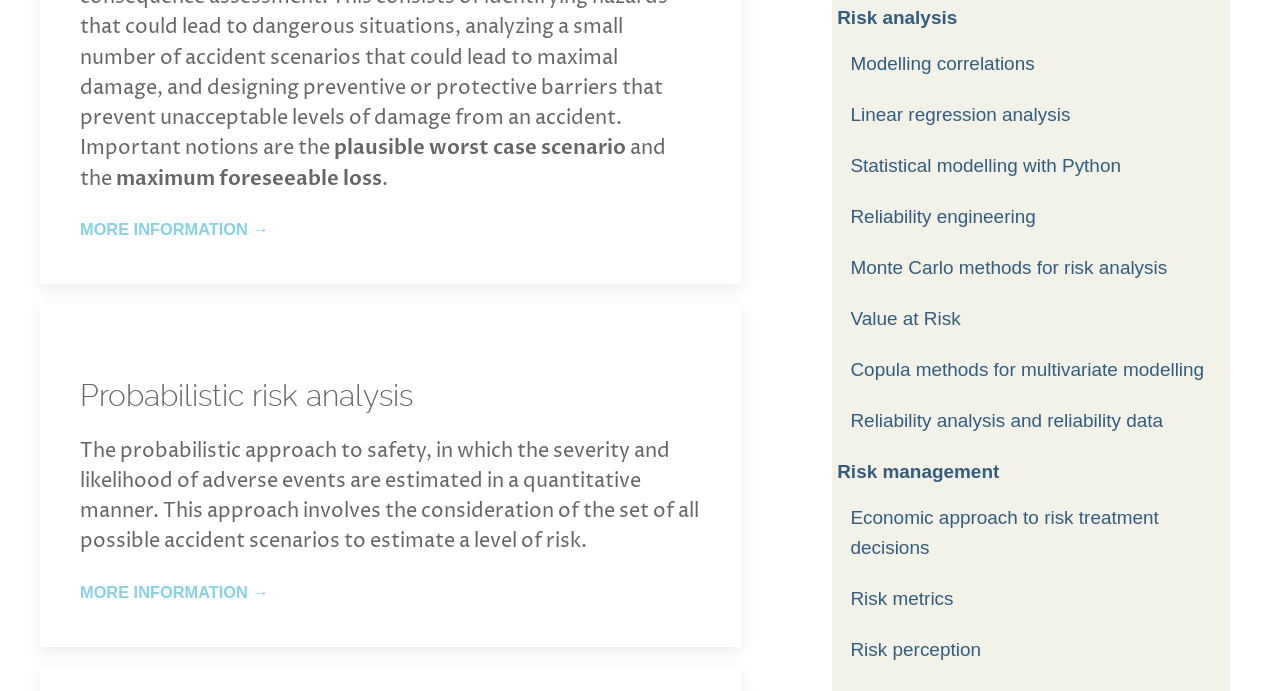Show the bounding box coordinates for the HTML element described as: "Risk perception".

[0.664, 0.925, 0.766, 0.955]